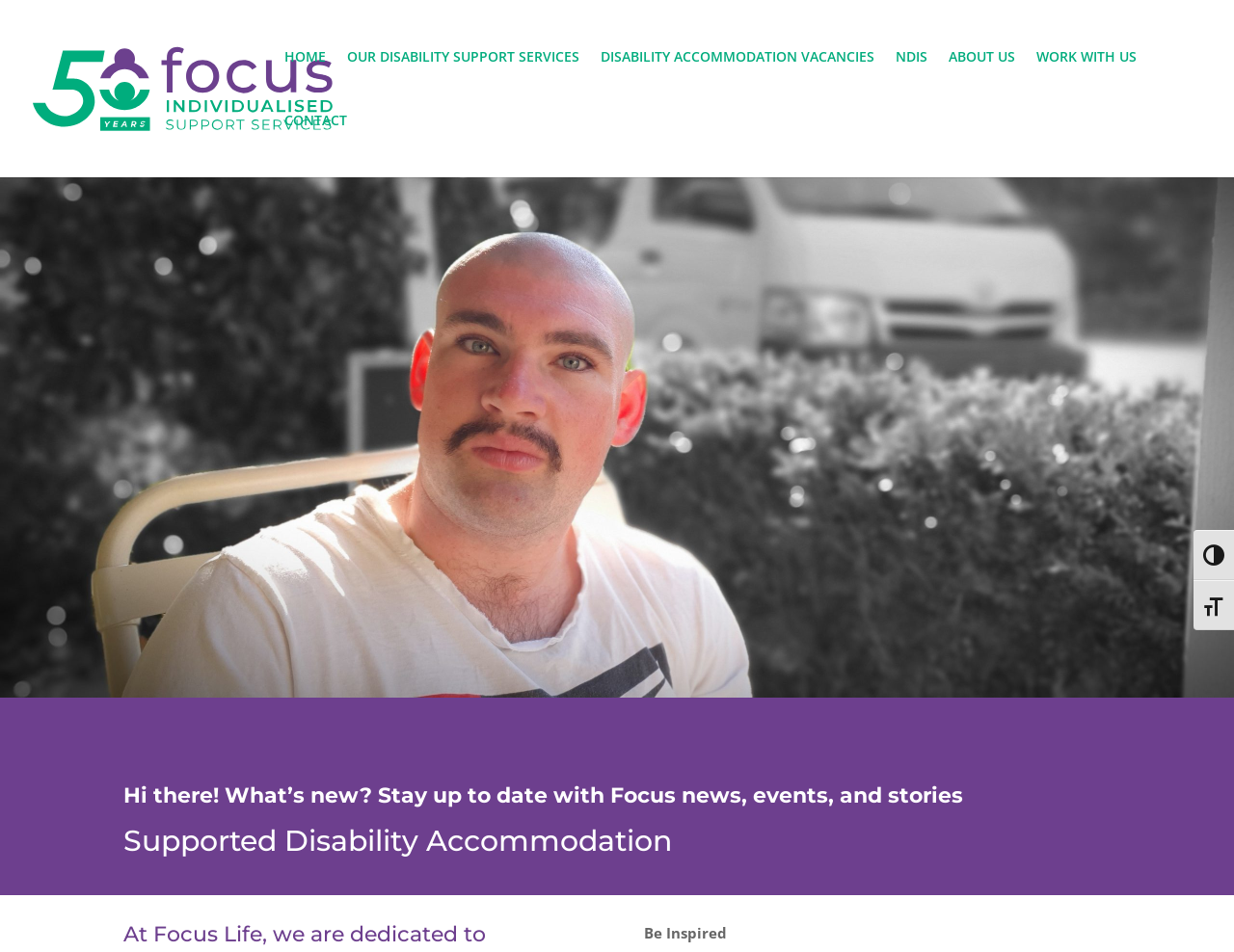What is the topic of the news or events section?
Using the image as a reference, give an elaborate response to the question.

The heading 'Hi there! What’s new? Stay up to date with Focus news, events, and stories' suggests that the news or events section is about Focus Life's news and events.